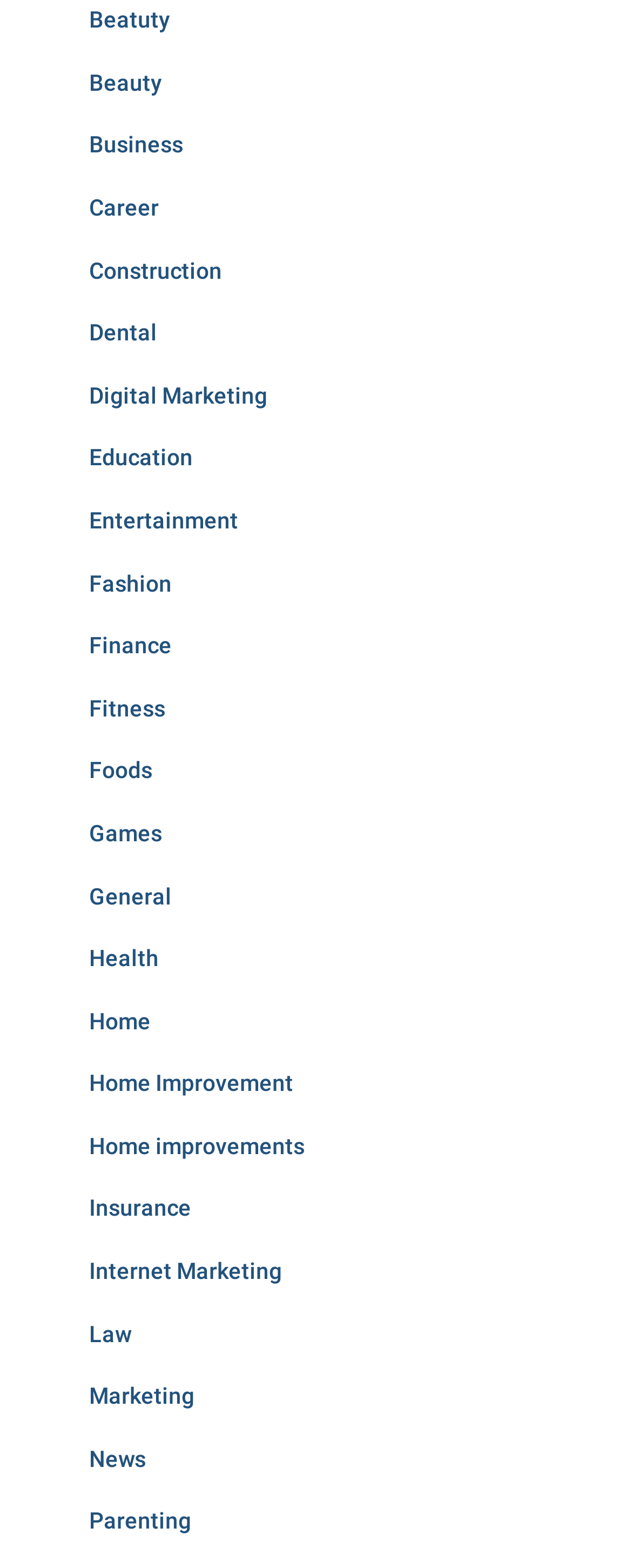Please specify the bounding box coordinates of the clickable region to carry out the following instruction: "explore Entertainment". The coordinates should be four float numbers between 0 and 1, in the format [left, top, right, bottom].

[0.141, 0.324, 0.377, 0.34]